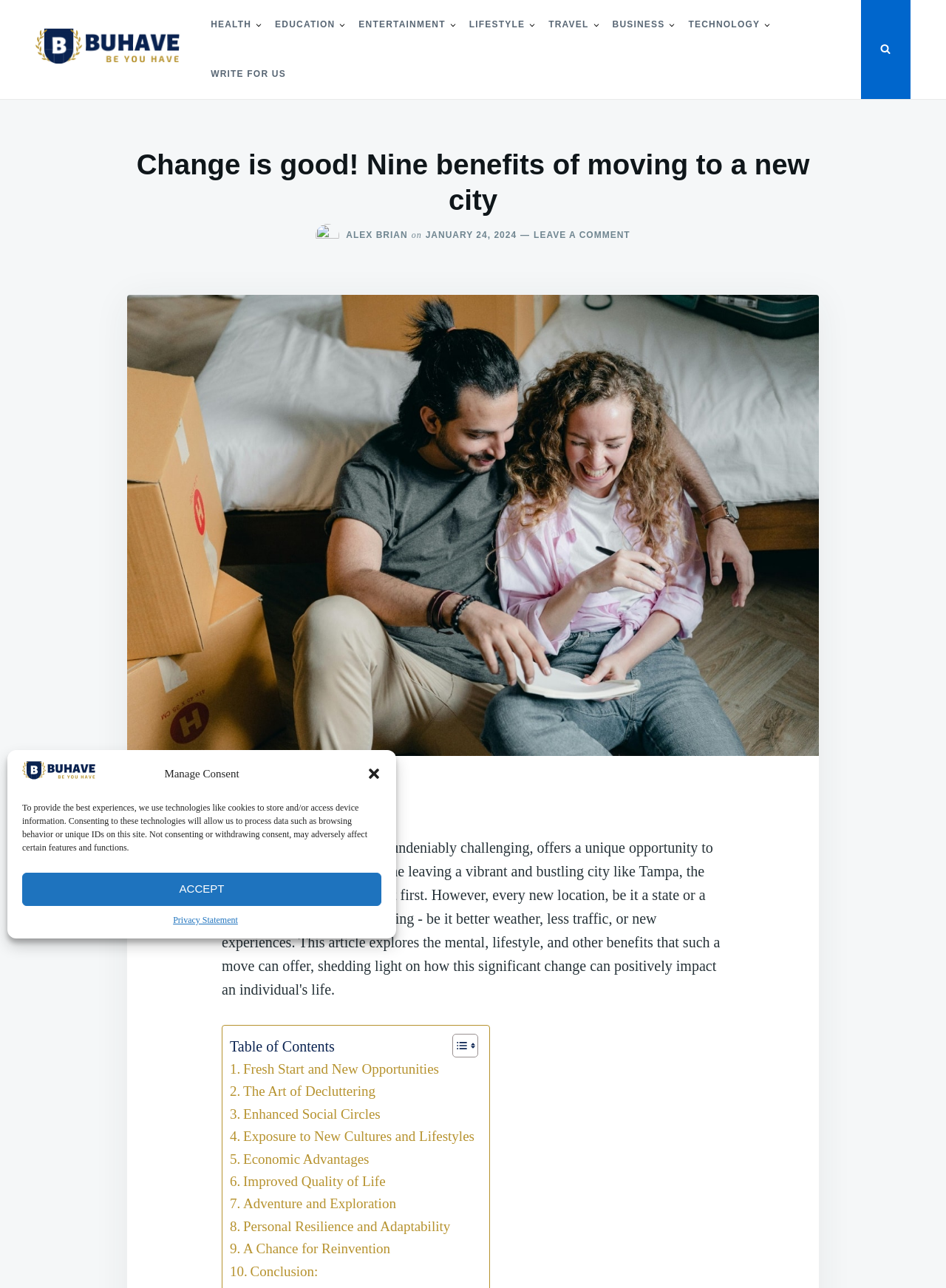Identify the bounding box coordinates of the region I need to click to complete this instruction: "Click the link to set up an interview".

None